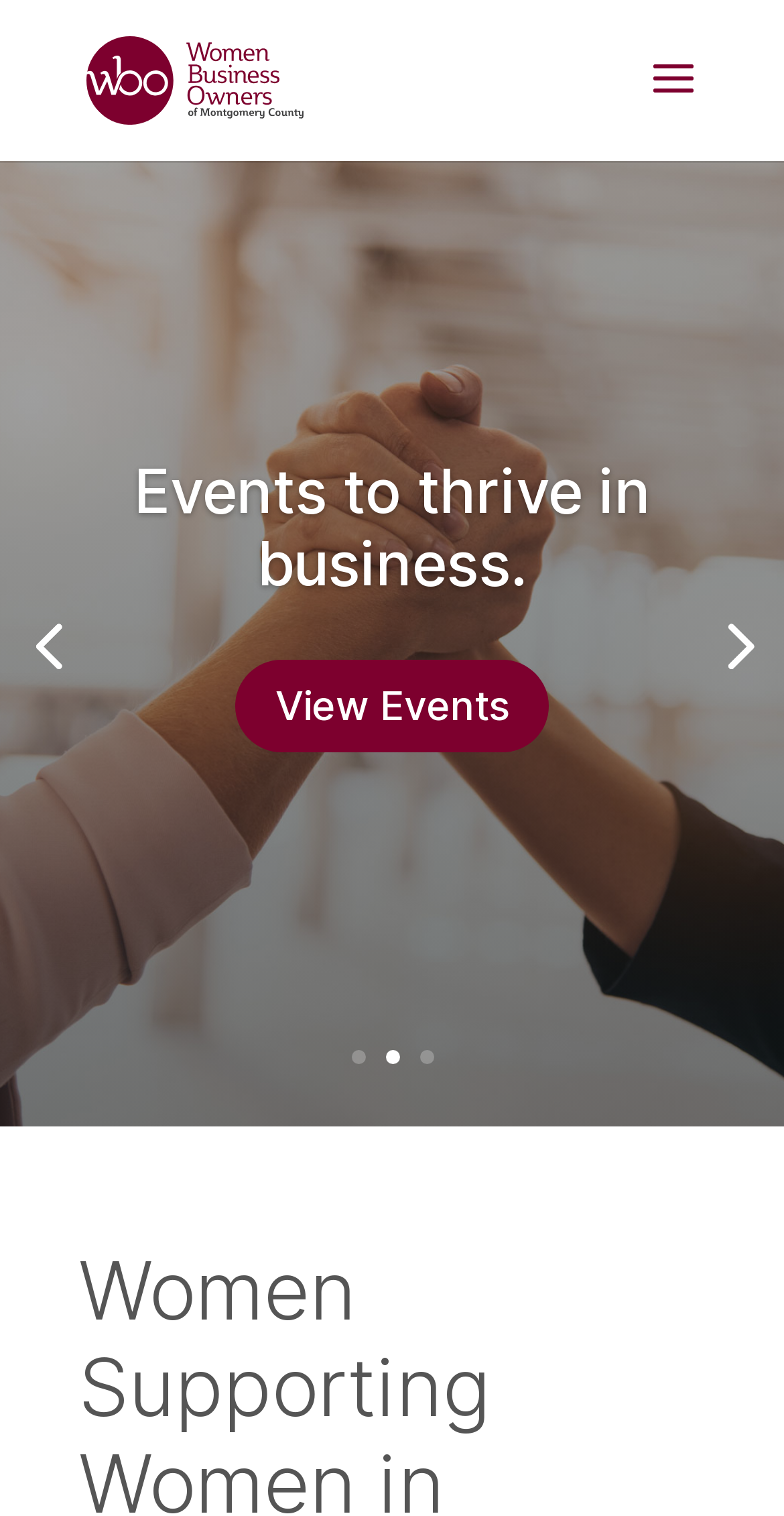Identify the bounding box coordinates for the UI element that matches this description: "Previous".

[0.0, 0.393, 0.123, 0.456]